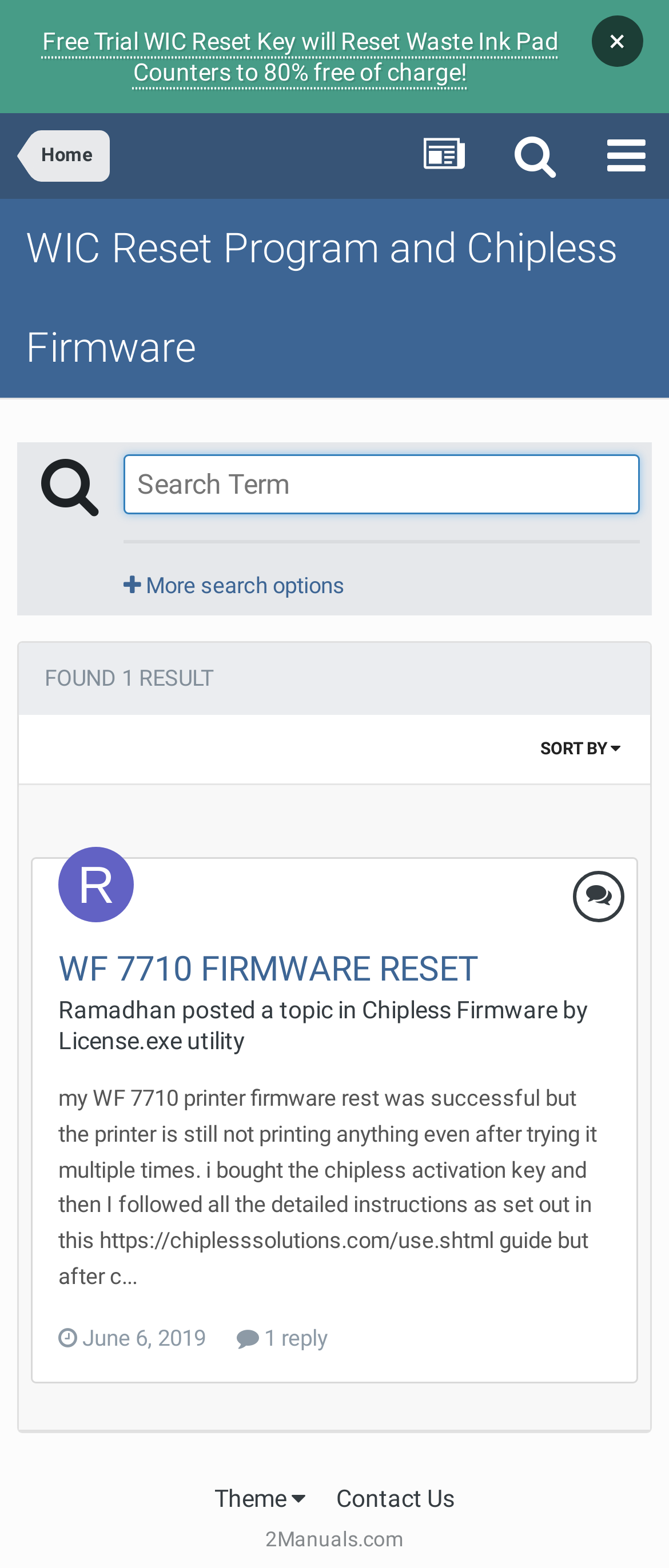Identify the bounding box coordinates of the area you need to click to perform the following instruction: "View more search options".

[0.185, 0.365, 0.515, 0.382]